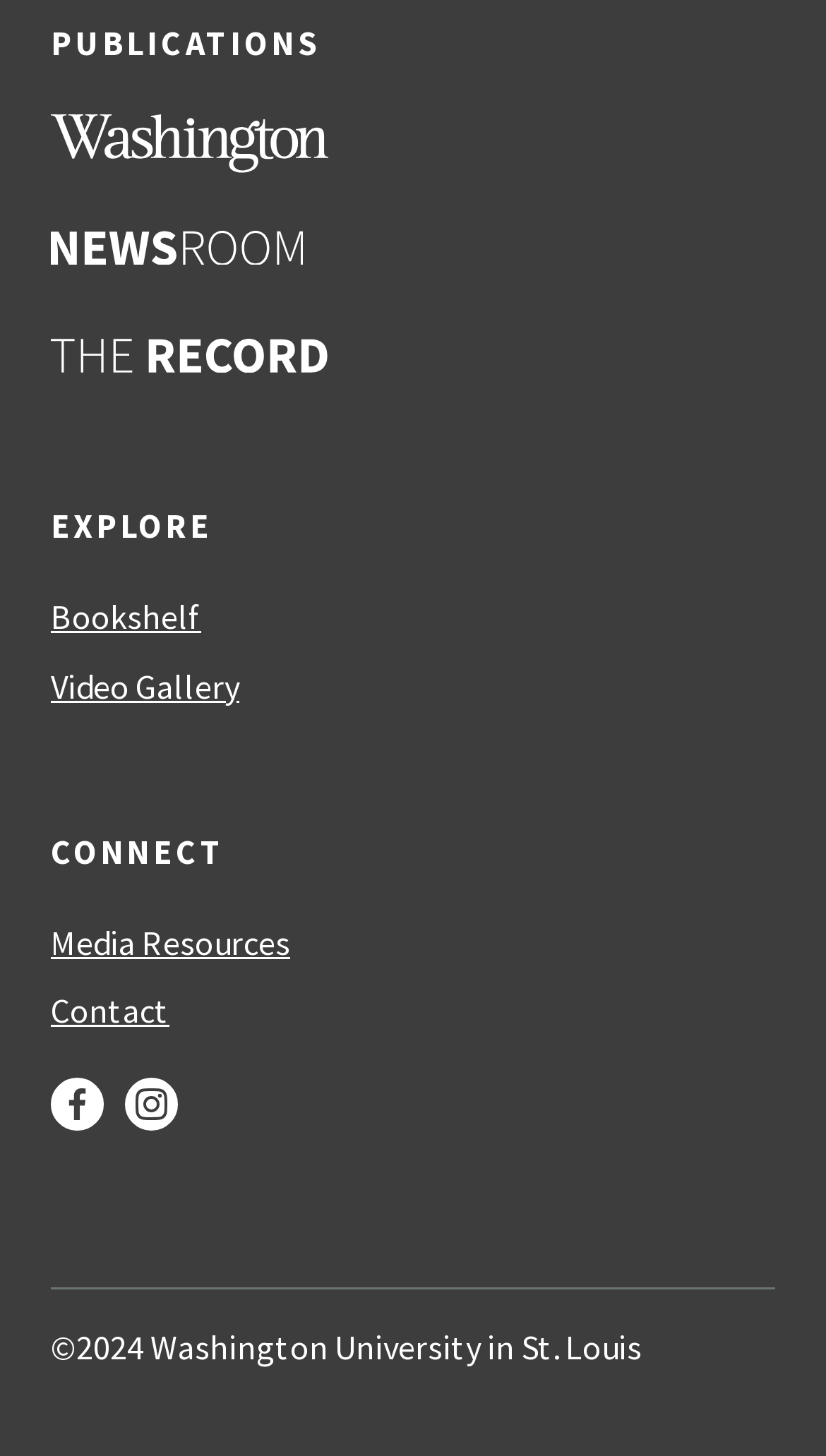Identify the bounding box coordinates of the region that needs to be clicked to carry out this instruction: "visit the Bookshelf". Provide these coordinates as four float numbers ranging from 0 to 1, i.e., [left, top, right, bottom].

[0.062, 0.411, 0.81, 0.437]